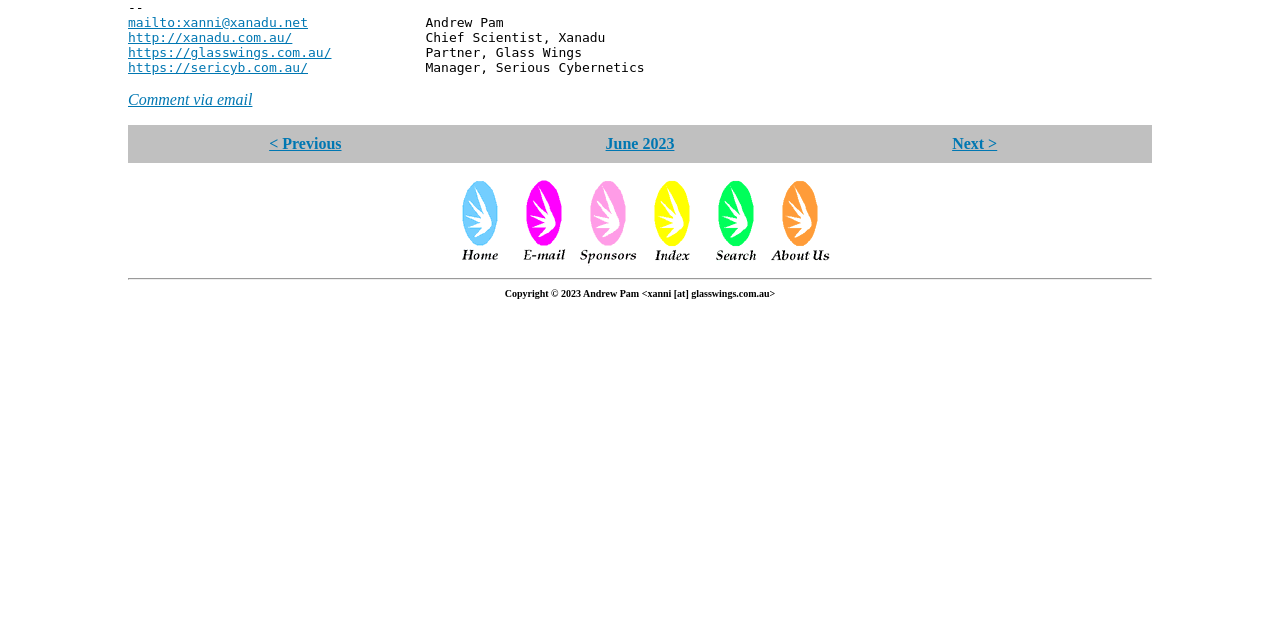Bounding box coordinates are specified in the format (top-left x, top-left y, bottom-right x, bottom-right y). All values are floating point numbers bounded between 0 and 1. Please provide the bounding box coordinate of the region this sentence describes: < Previous

[0.21, 0.211, 0.267, 0.238]